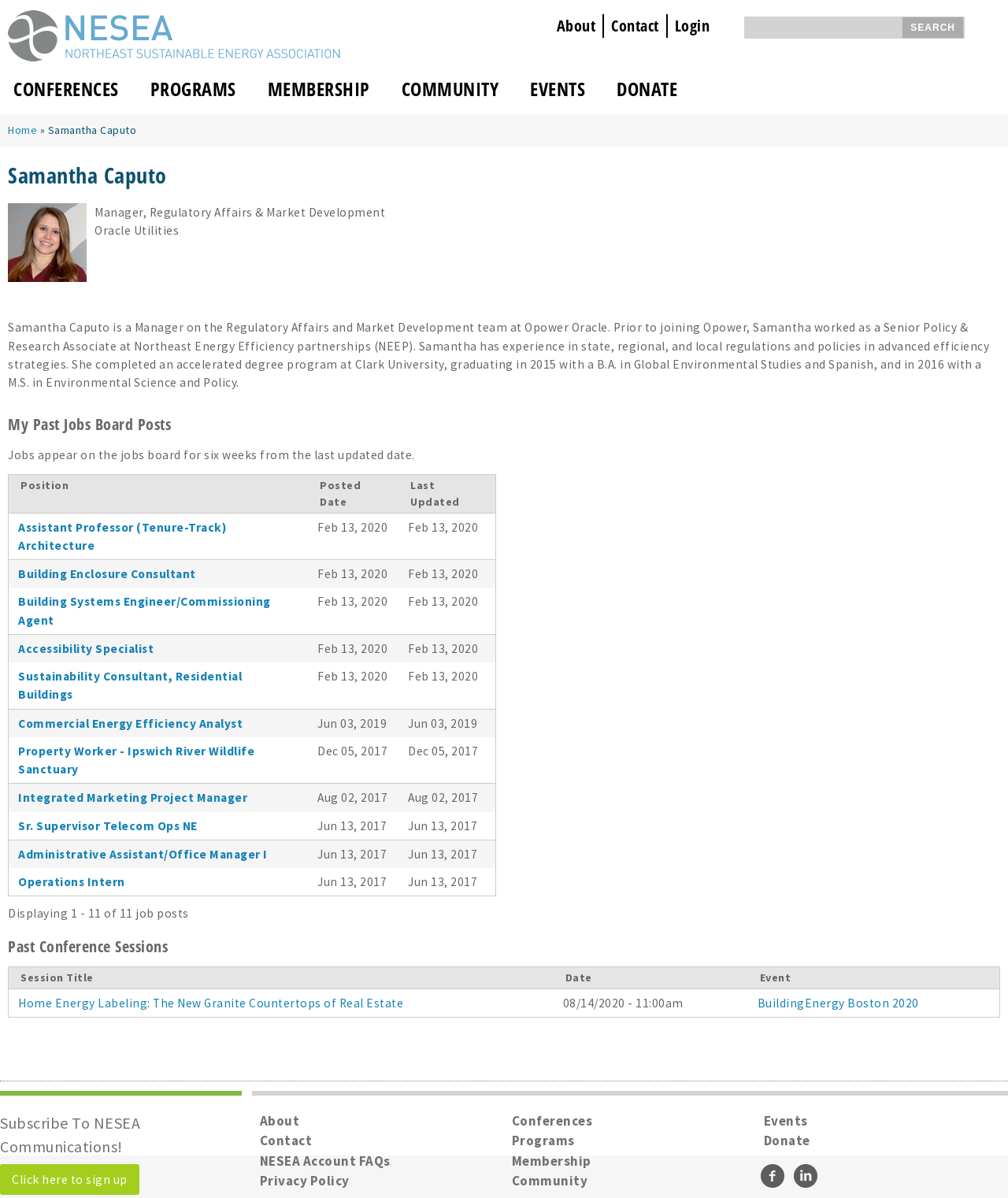Identify the bounding box coordinates of the specific part of the webpage to click to complete this instruction: "check the job post 'Assistant Professor (Tenure-Track) Architecture'".

[0.018, 0.434, 0.224, 0.461]